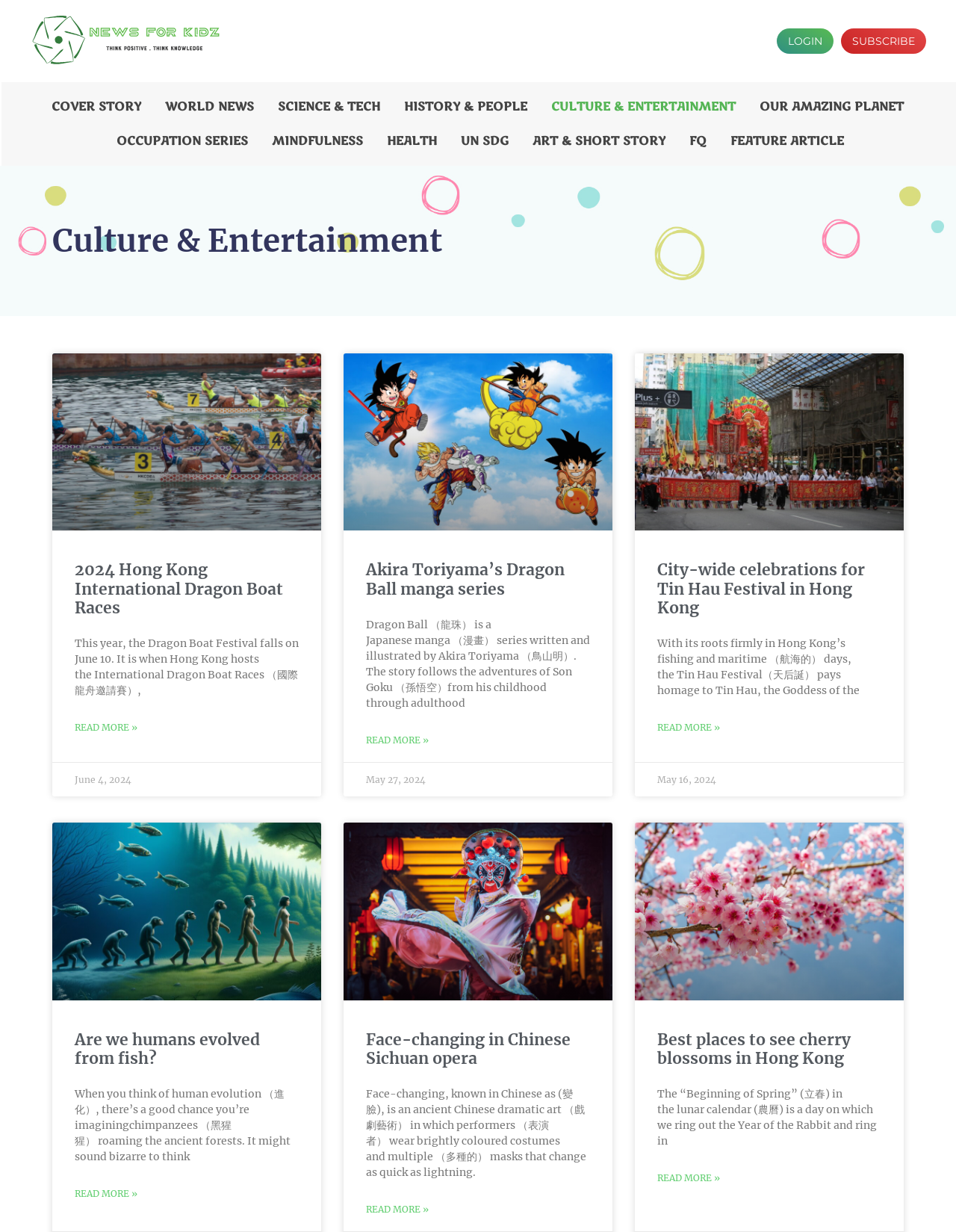Please identify the bounding box coordinates of the element I should click to complete this instruction: 'Read the review of Dark Shadows (2012)'. The coordinates should be given as four float numbers between 0 and 1, like this: [left, top, right, bottom].

None